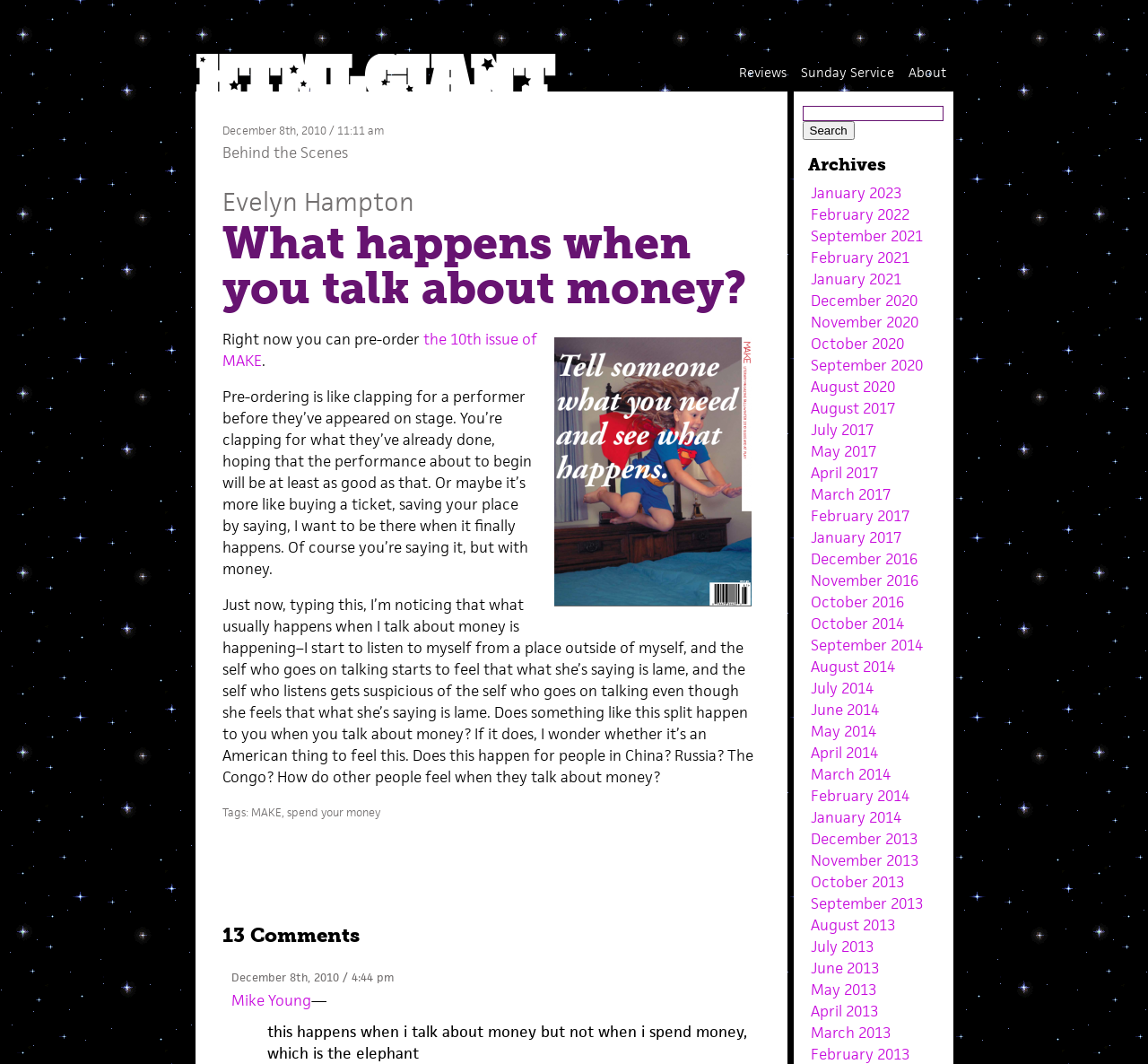Please provide the bounding box coordinates for the element that needs to be clicked to perform the following instruction: "View map and directions". The coordinates should be given as four float numbers between 0 and 1, i.e., [left, top, right, bottom].

None